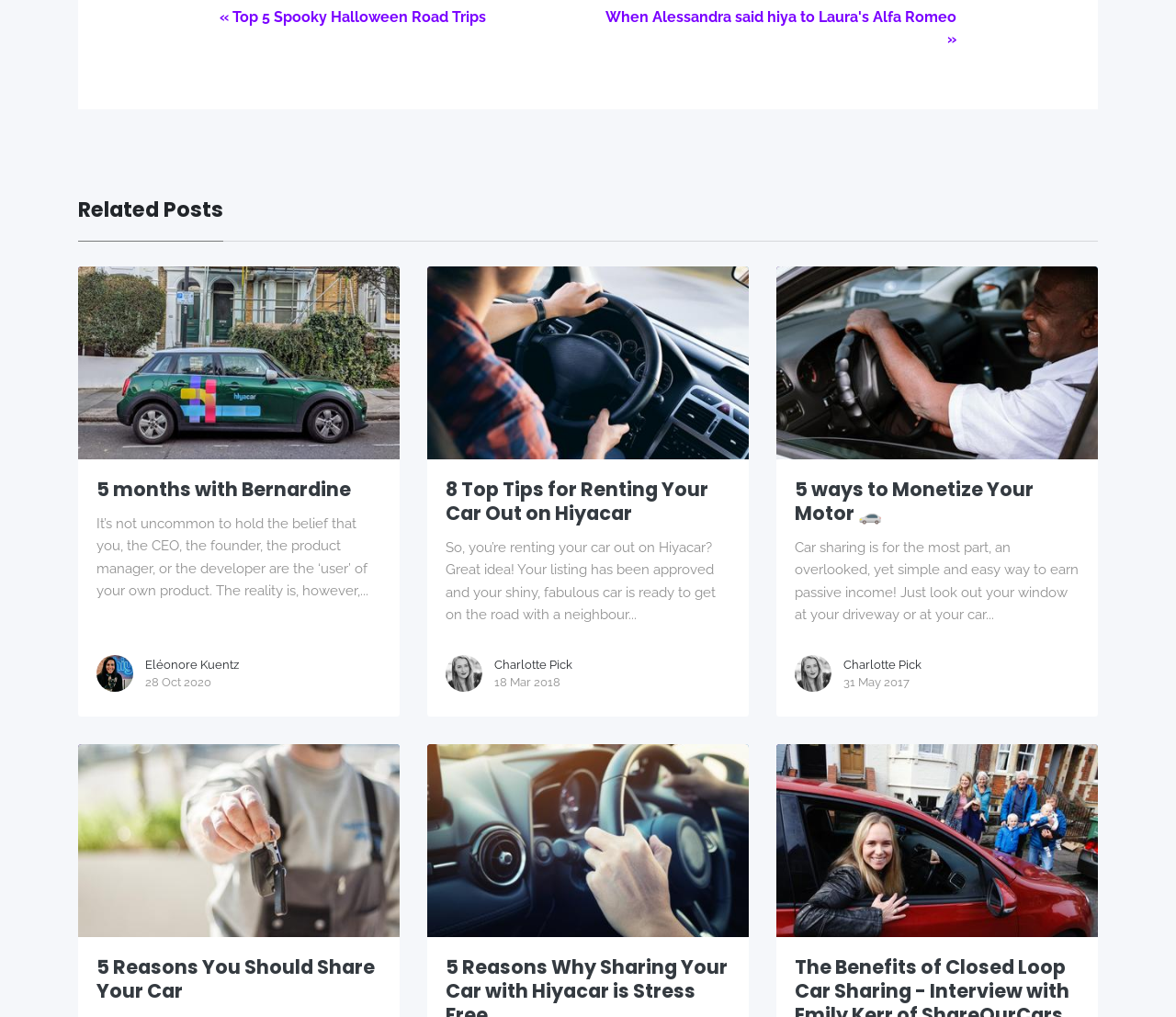Specify the bounding box coordinates of the region I need to click to perform the following instruction: "Explore '5 ways to Monetize Your Motor'". The coordinates must be four float numbers in the range of 0 to 1, i.e., [left, top, right, bottom].

[0.66, 0.262, 0.934, 0.452]